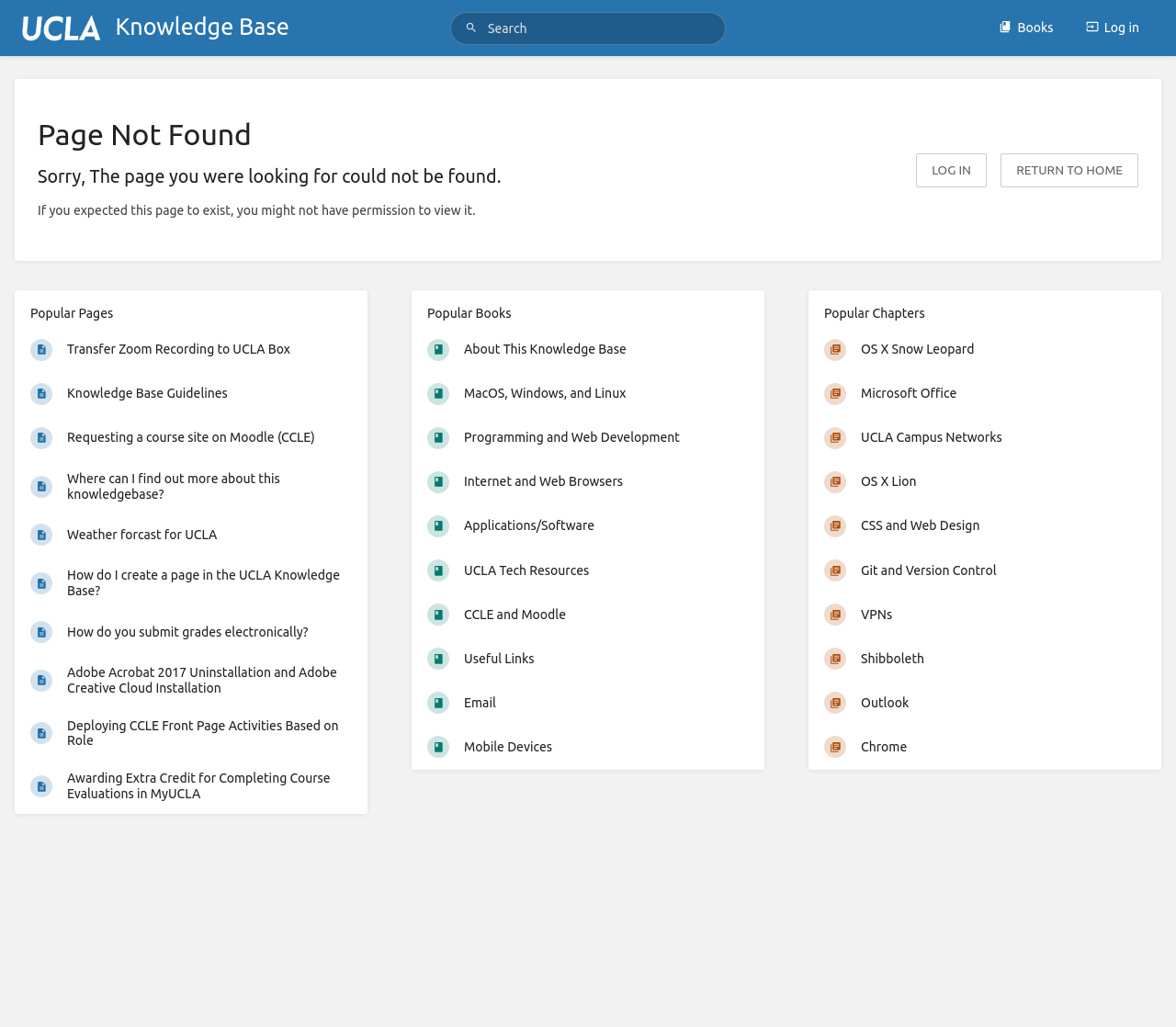Identify the bounding box coordinates of the part that should be clicked to carry out this instruction: "Go to the Knowledge Base Guidelines page".

[0.013, 0.362, 0.312, 0.405]